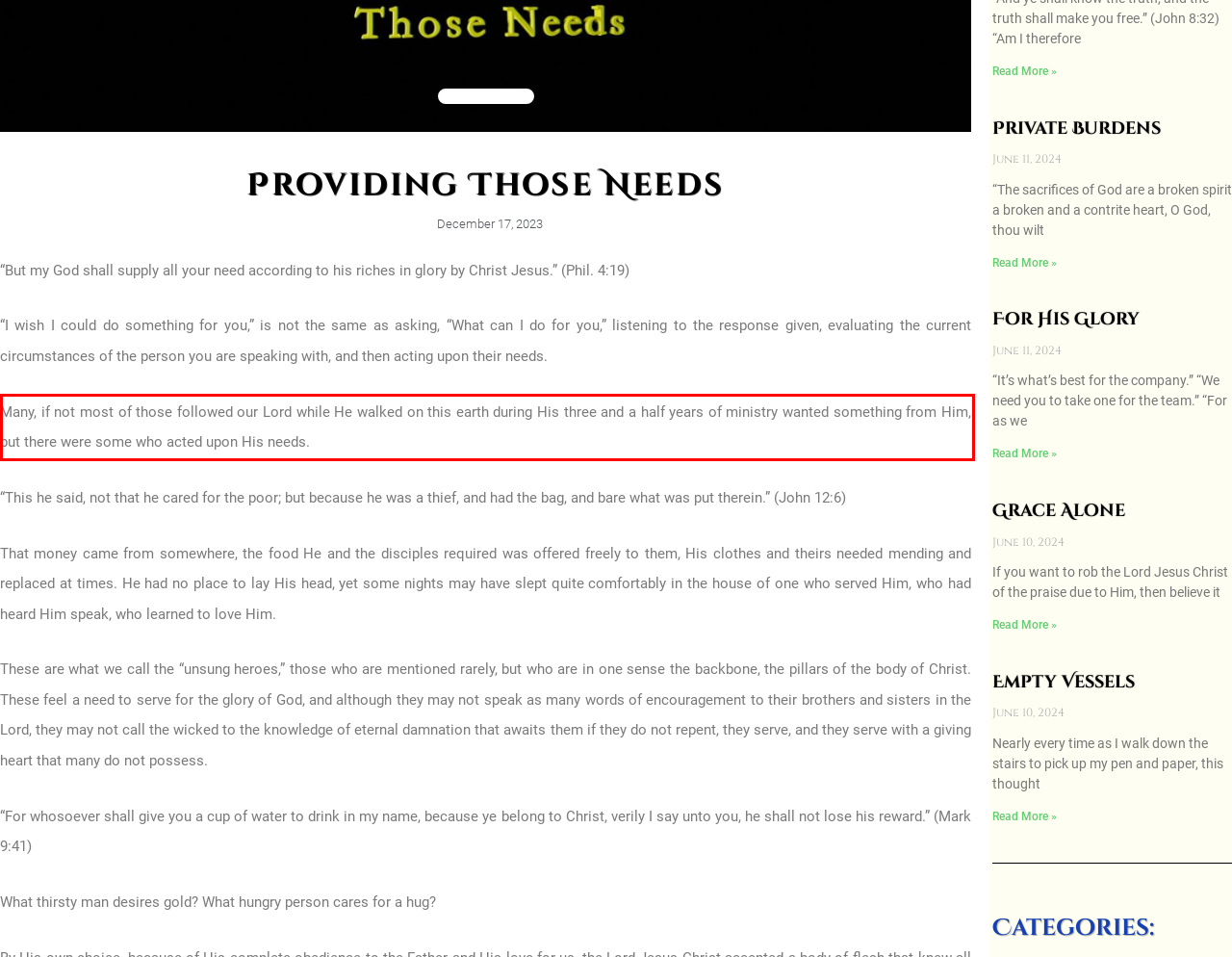You have a webpage screenshot with a red rectangle surrounding a UI element. Extract the text content from within this red bounding box.

Many, if not most of those followed our Lord while He walked on this earth during His three and a half years of ministry wanted something from Him, but there were some who acted upon His needs.